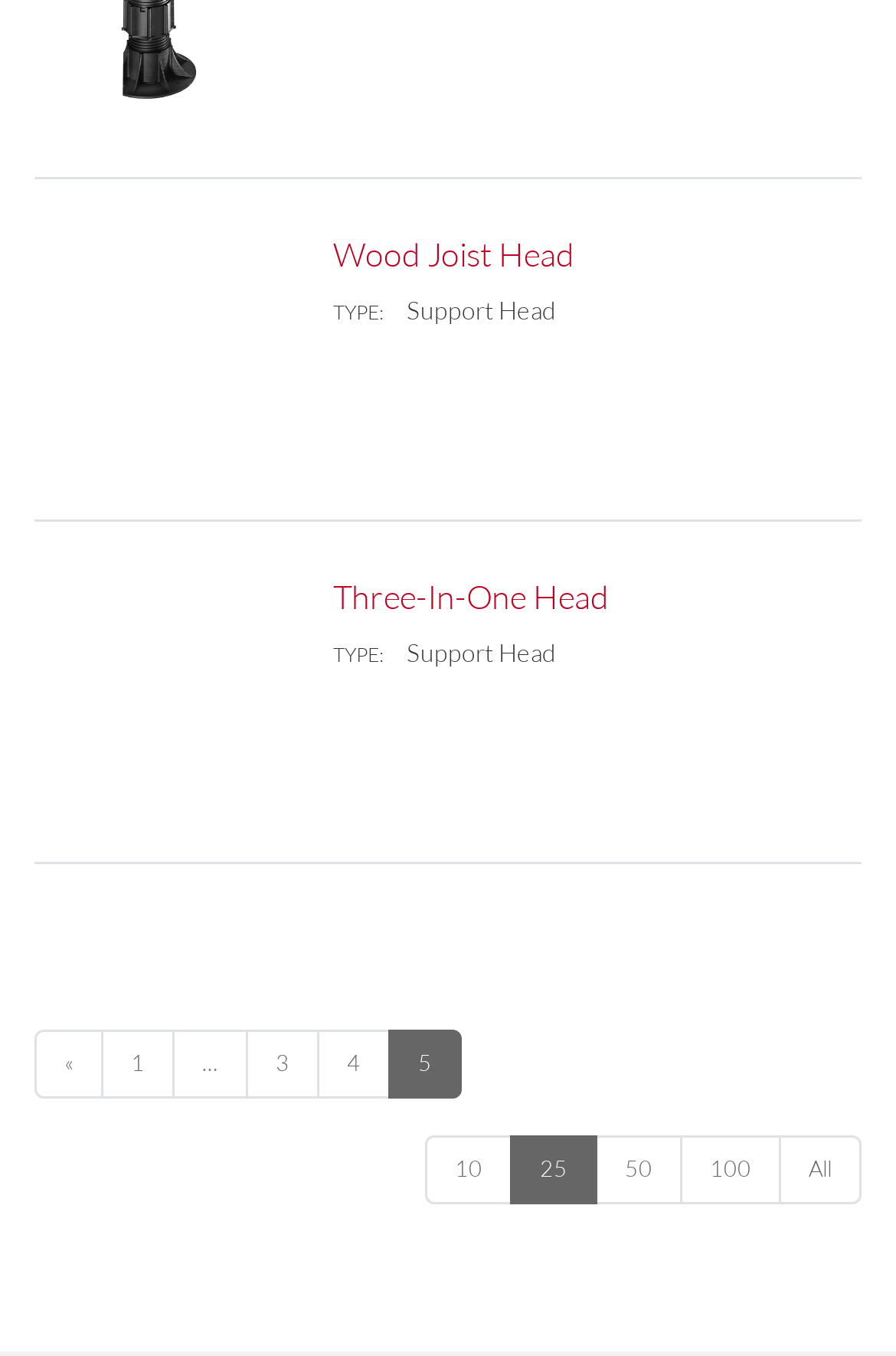What is the purpose of the links at the bottom?
Based on the image, answer the question in a detailed manner.

Based on the webpage, I can infer that the links at the bottom, such as '1', '3', '4', etc., are used for pagination, allowing users to navigate through multiple pages of content.